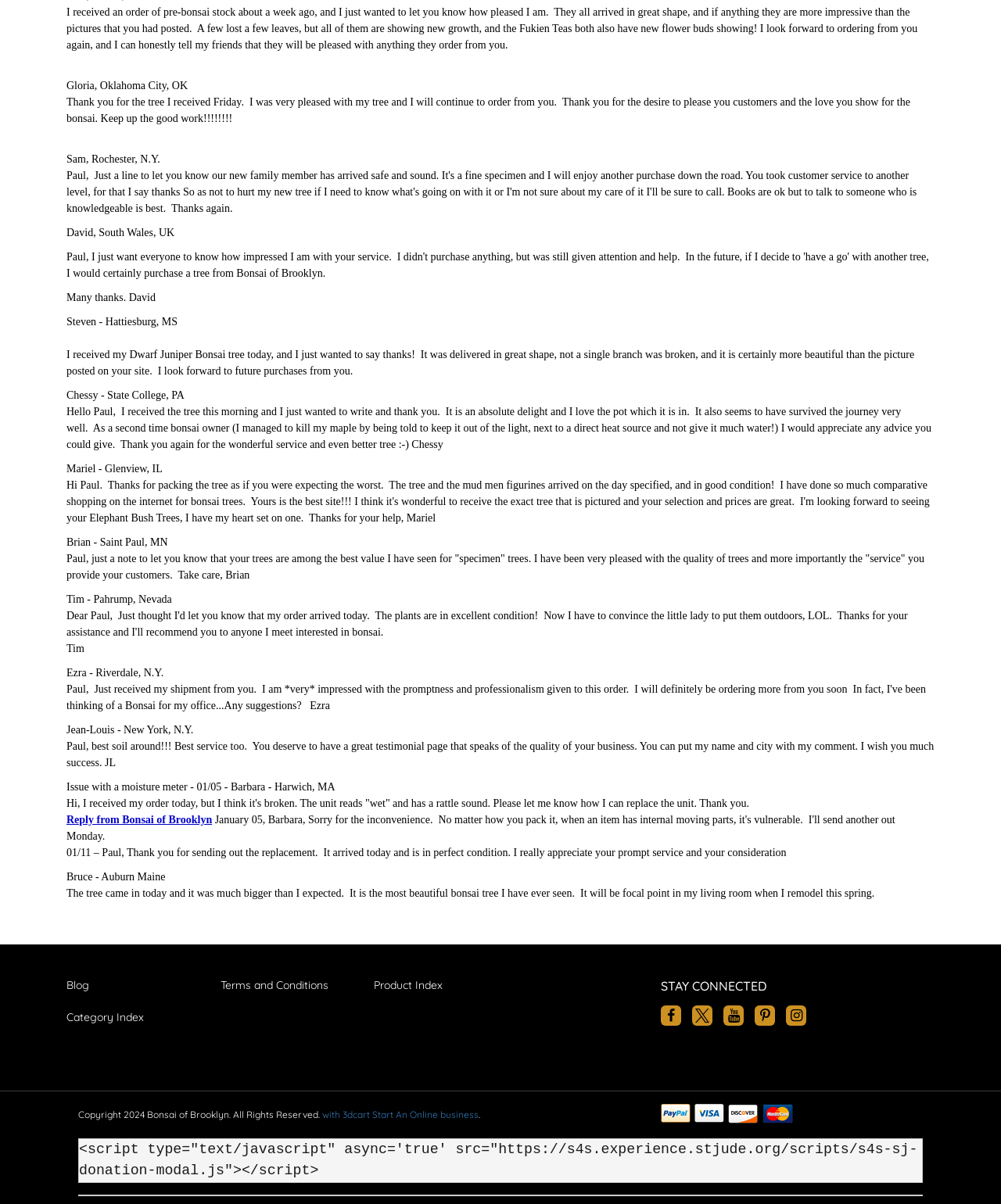Identify the bounding box coordinates for the element that needs to be clicked to fulfill this instruction: "Check the Copyright information". Provide the coordinates in the format of four float numbers between 0 and 1: [left, top, right, bottom].

[0.078, 0.921, 0.123, 0.931]